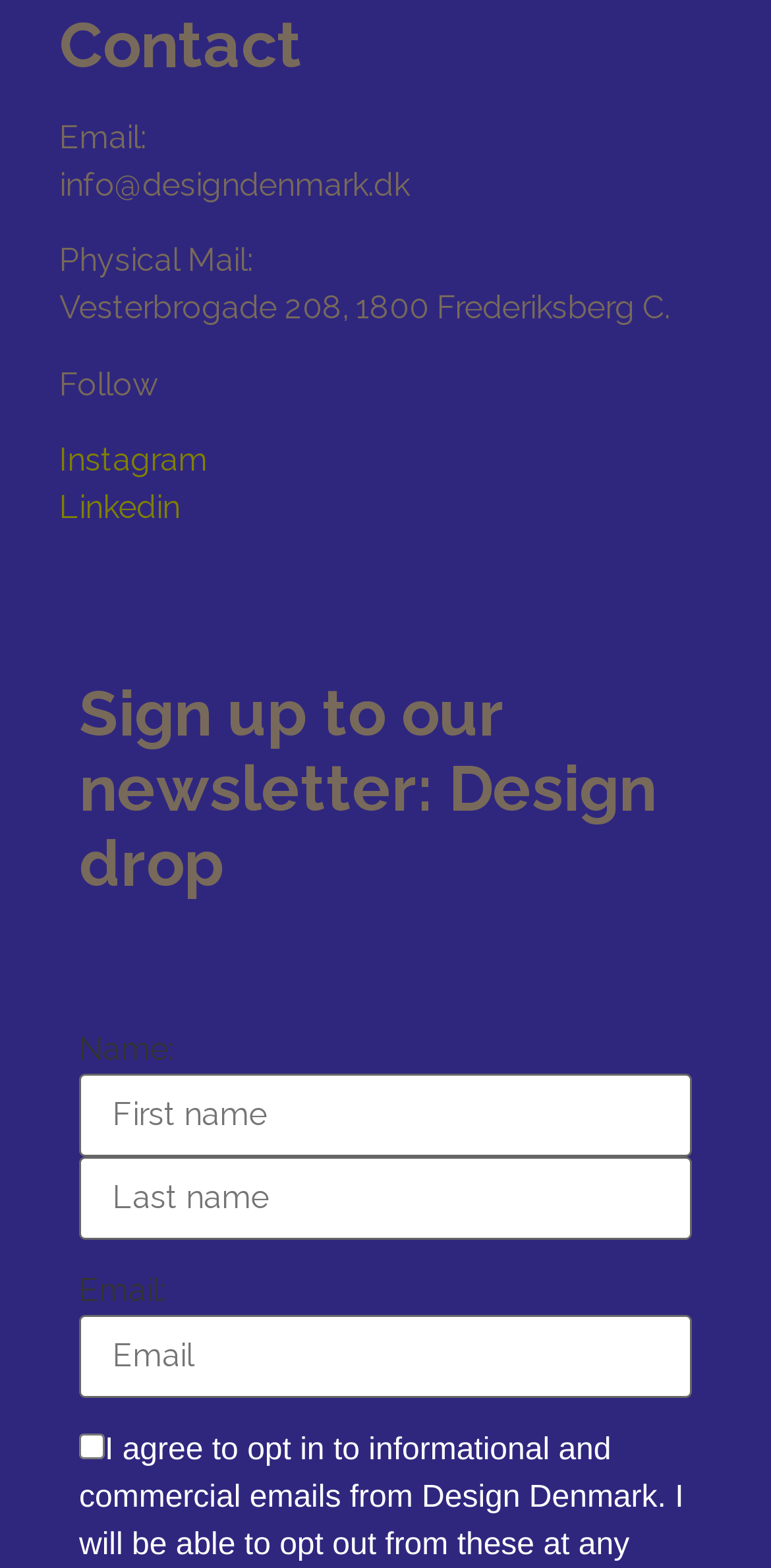Respond to the question below with a single word or phrase: What is required to fill in the form?

First name, Last name, Email